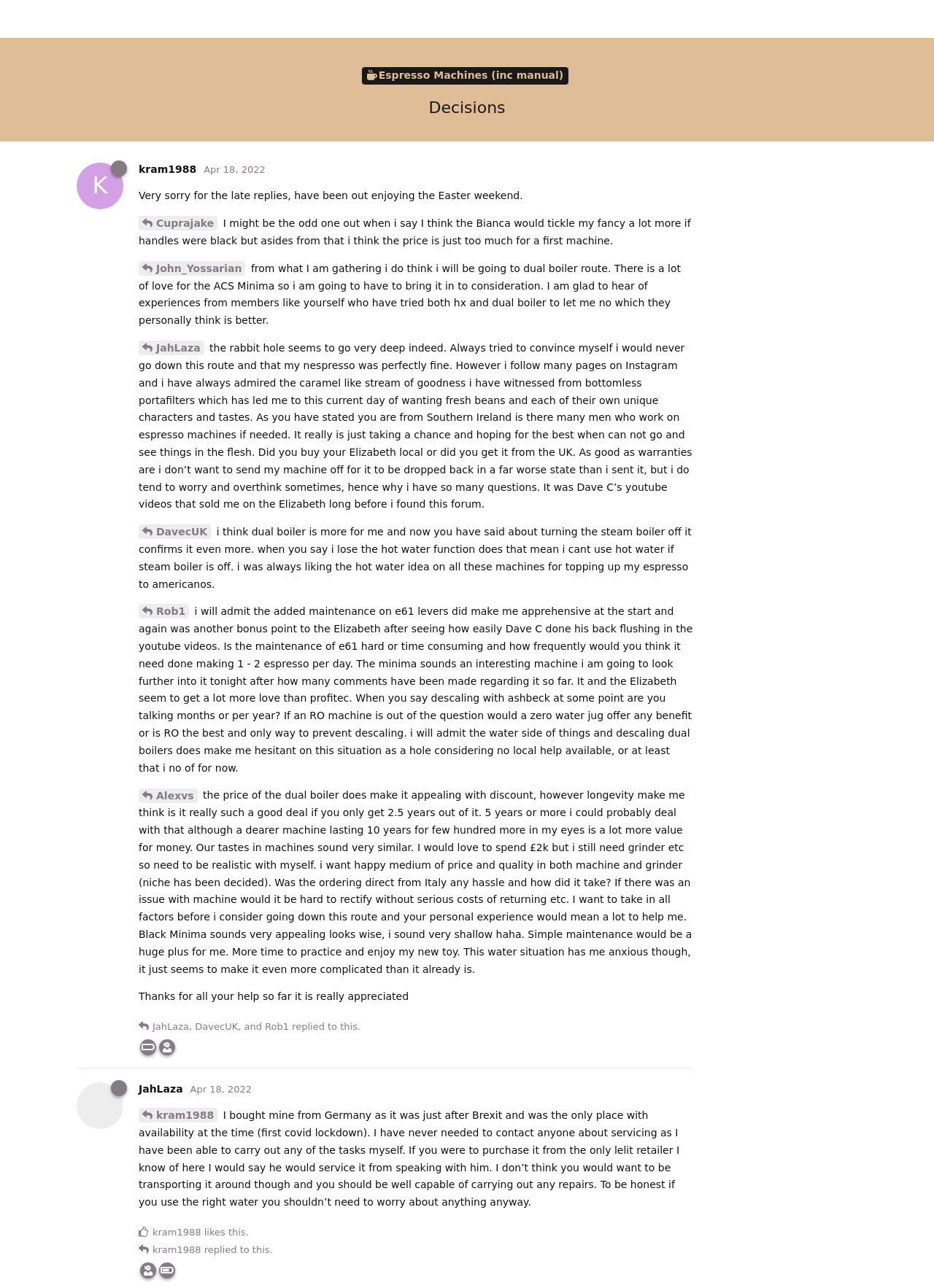Write a detailed summary of the webpage, including text, images, and layout.

This webpage is a discussion forum for coffee enthusiasts, specifically a thread about choosing an espresso machine. At the top, there are several links and buttons, including "Back to Discussion List", "Coffeetime - A non-commercial coffee forum", "New?", "Google Site search", and "Sign Up" and "Log In" buttons. 

Below these, there is a main discussion area where users have posted their comments and replies. Each post is marked with the username, date, and time of posting. The posts are arranged in a hierarchical structure, with replies indented below the original post. 

The original post is from "K kram1988" and is about choosing an espresso machine, mentioning their current use of a Nespresso machine and a Moka pot. The post has several replies from other users, including "JahLaza", "DavecUK", "Gagaryn", "Cuprajake", and "hornbyben". These replies offer advice and opinions on choosing an espresso machine, including considerations such as temperature stability, descaling, and modifying machines. 

There are also several links and buttons within the posts, including links to other users' profiles, timestamps, and a button to reply to a post. The webpage has a clean and organized layout, making it easy to follow the discussion thread.